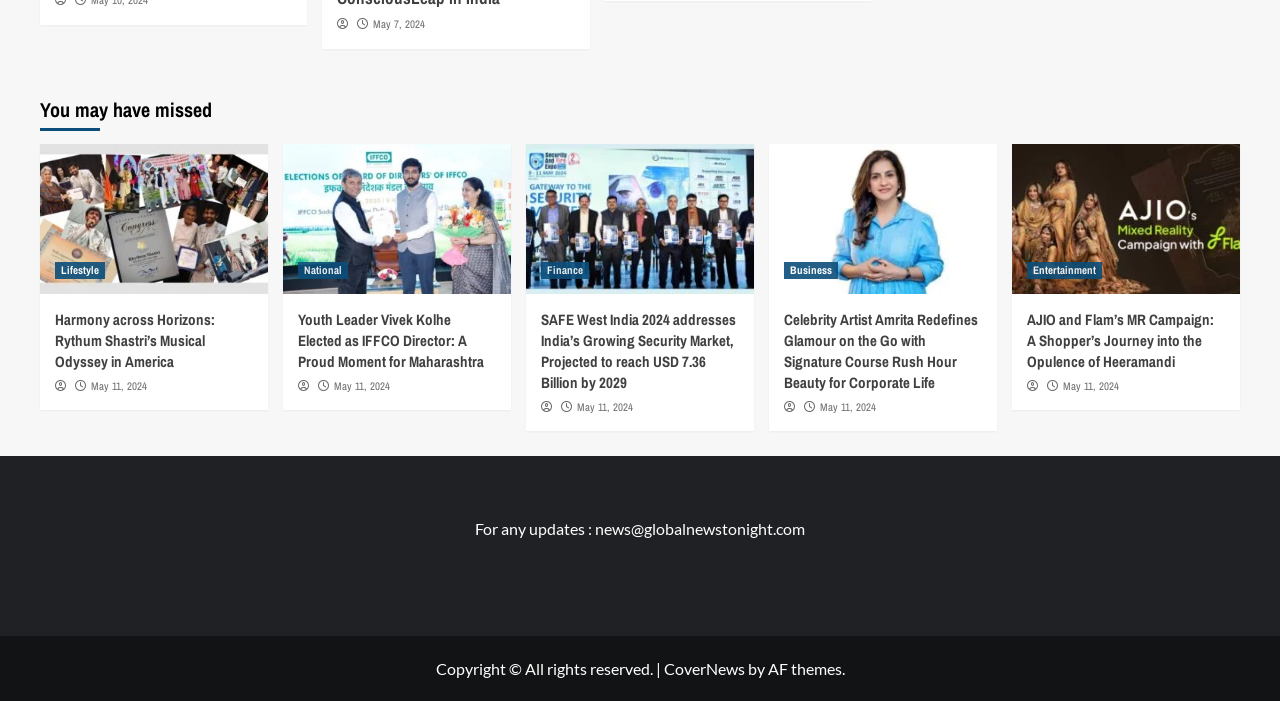Determine the bounding box for the UI element that matches this description: "Entertainment".

[0.802, 0.373, 0.861, 0.398]